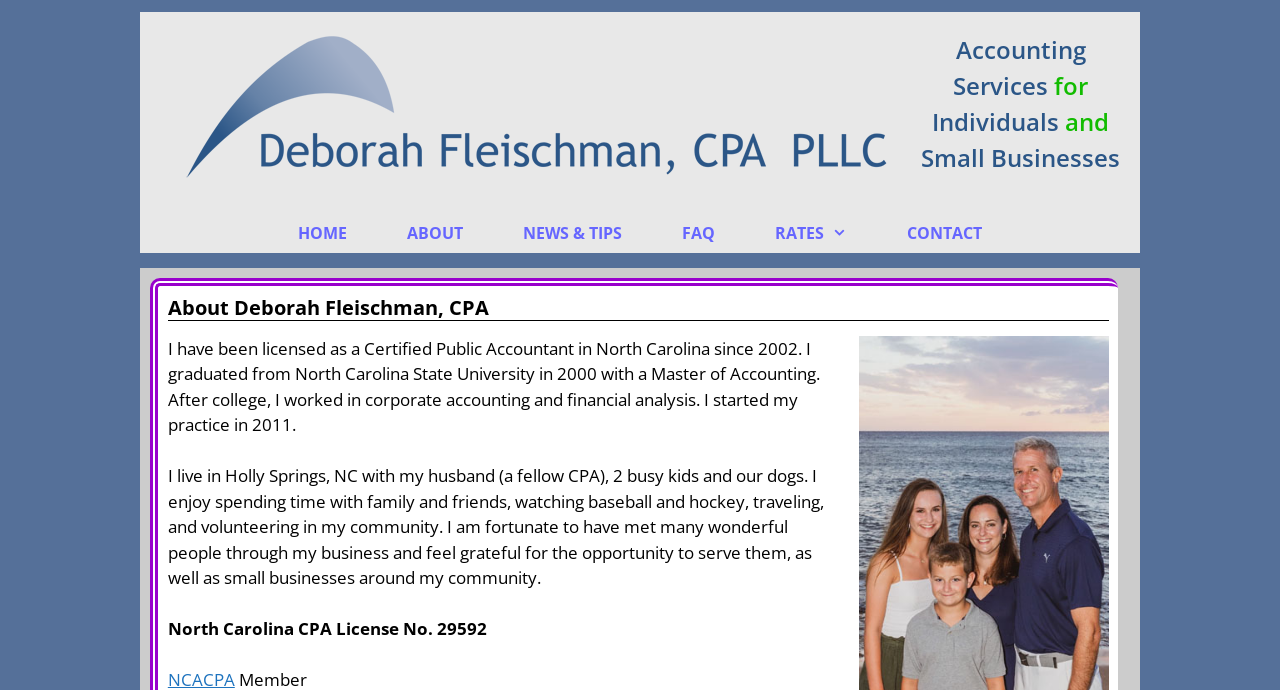Based on the image, please respond to the question with as much detail as possible:
What is the CPA license number of Deborah Fleischman?

The CPA license number of Deborah Fleischman can be found at the bottom of the webpage, where it is written as 'North Carolina CPA License No. 29592'.